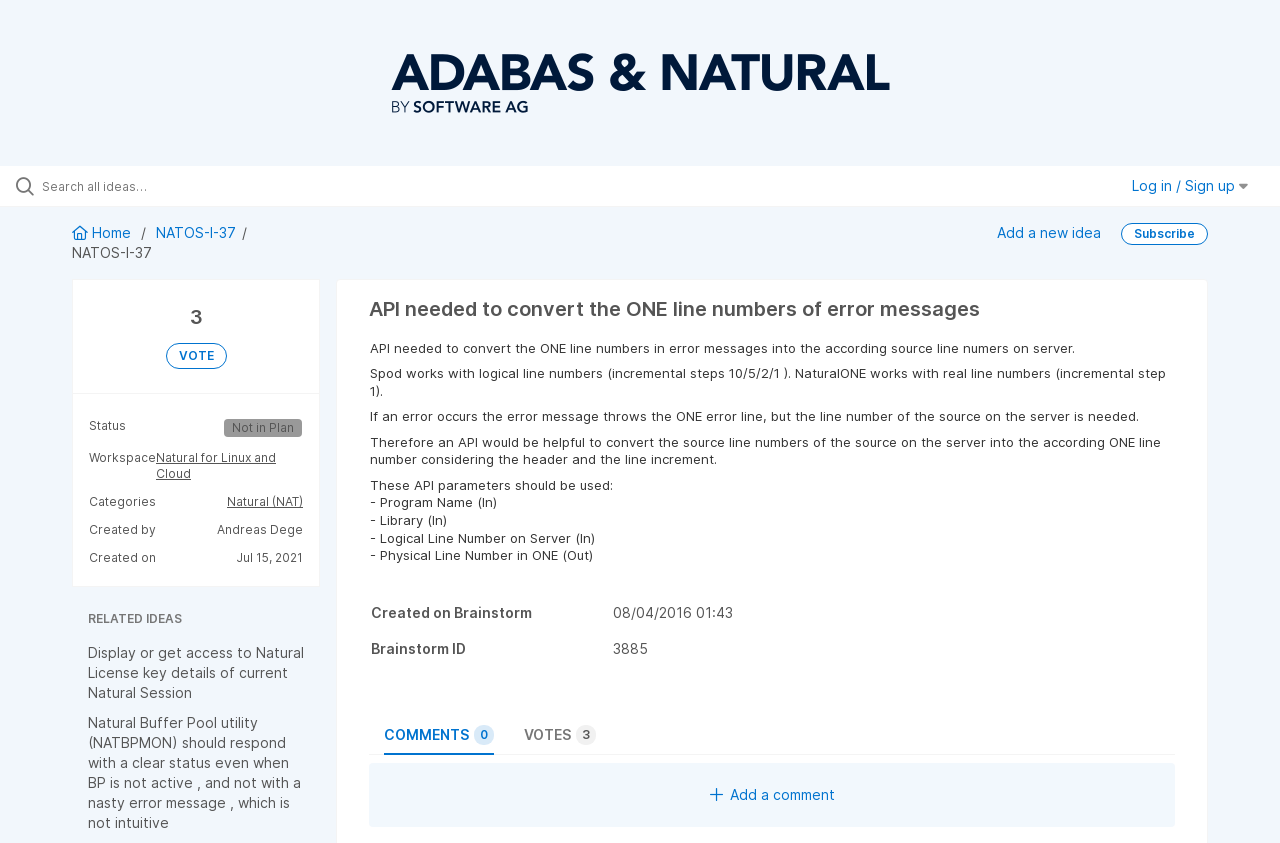Please locate the bounding box coordinates of the region I need to click to follow this instruction: "View related ideas".

[0.069, 0.724, 0.238, 0.743]